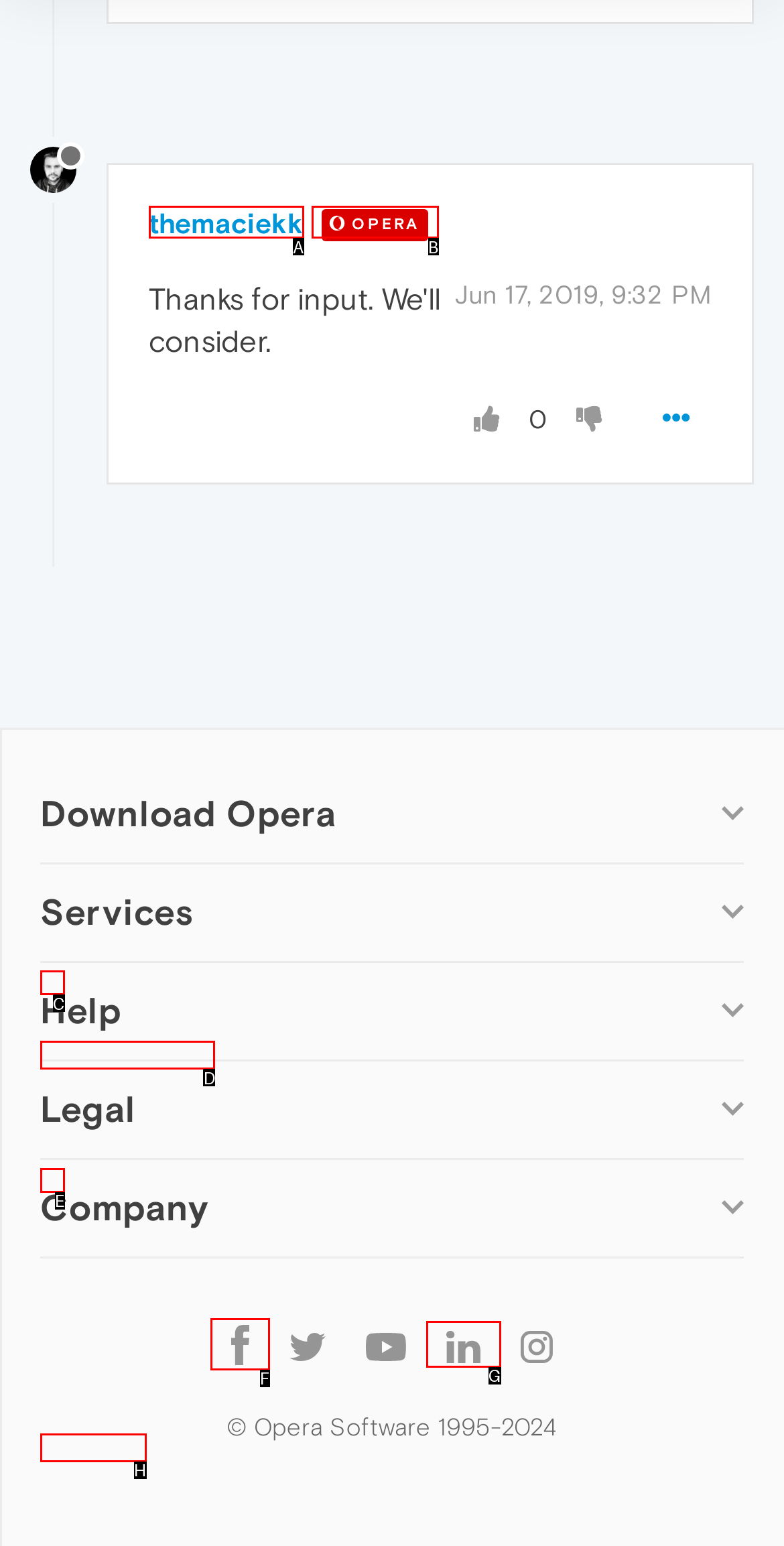Tell me the letter of the UI element I should click to accomplish the task: Follow Opera on Facebook based on the choices provided in the screenshot.

F